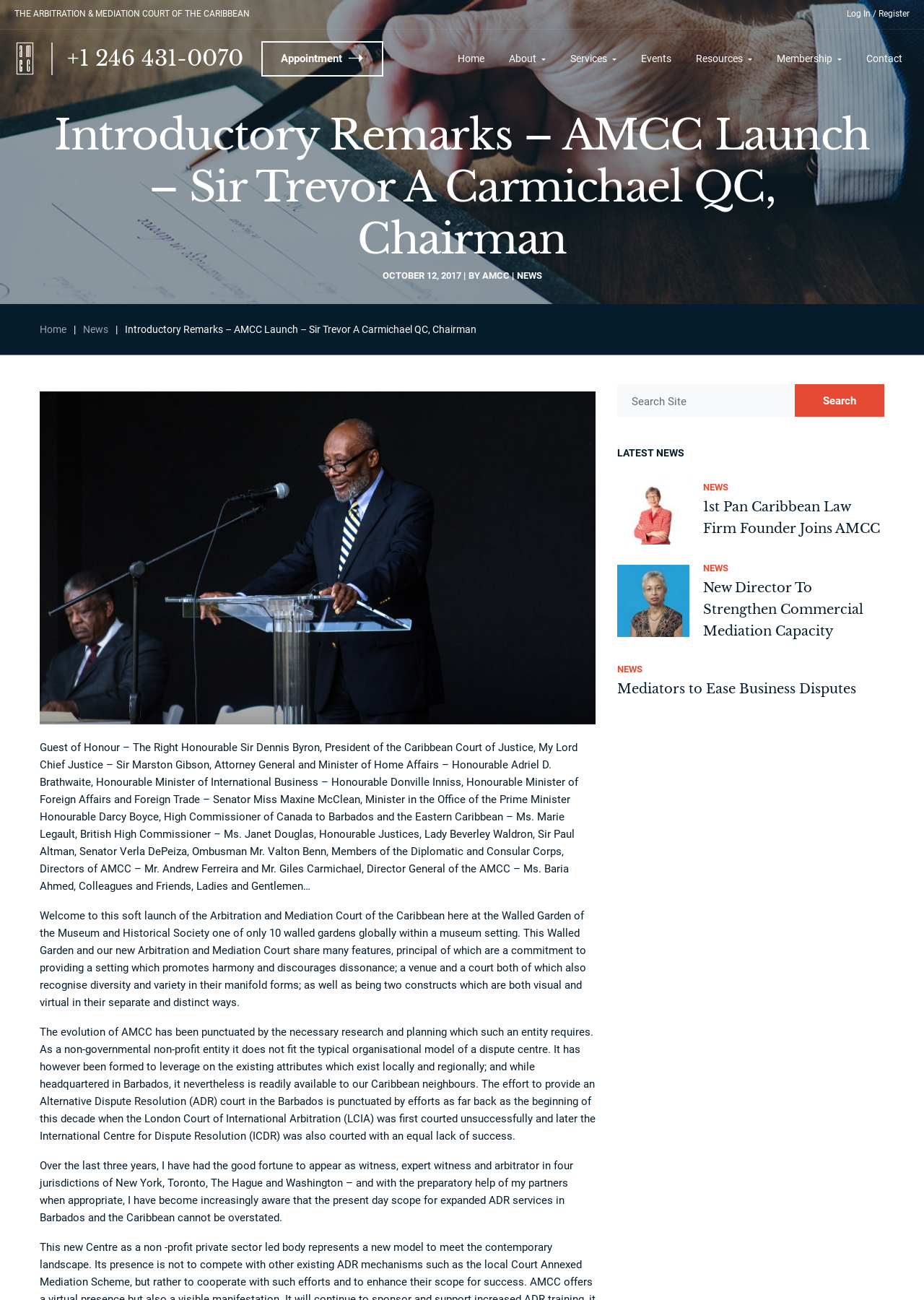Using the format (top-left x, top-left y, bottom-right x, bottom-right y), provide the bounding box coordinates for the described UI element. All values should be floating point numbers between 0 and 1: parent_node: Search Site name="s"

[0.668, 0.296, 0.957, 0.321]